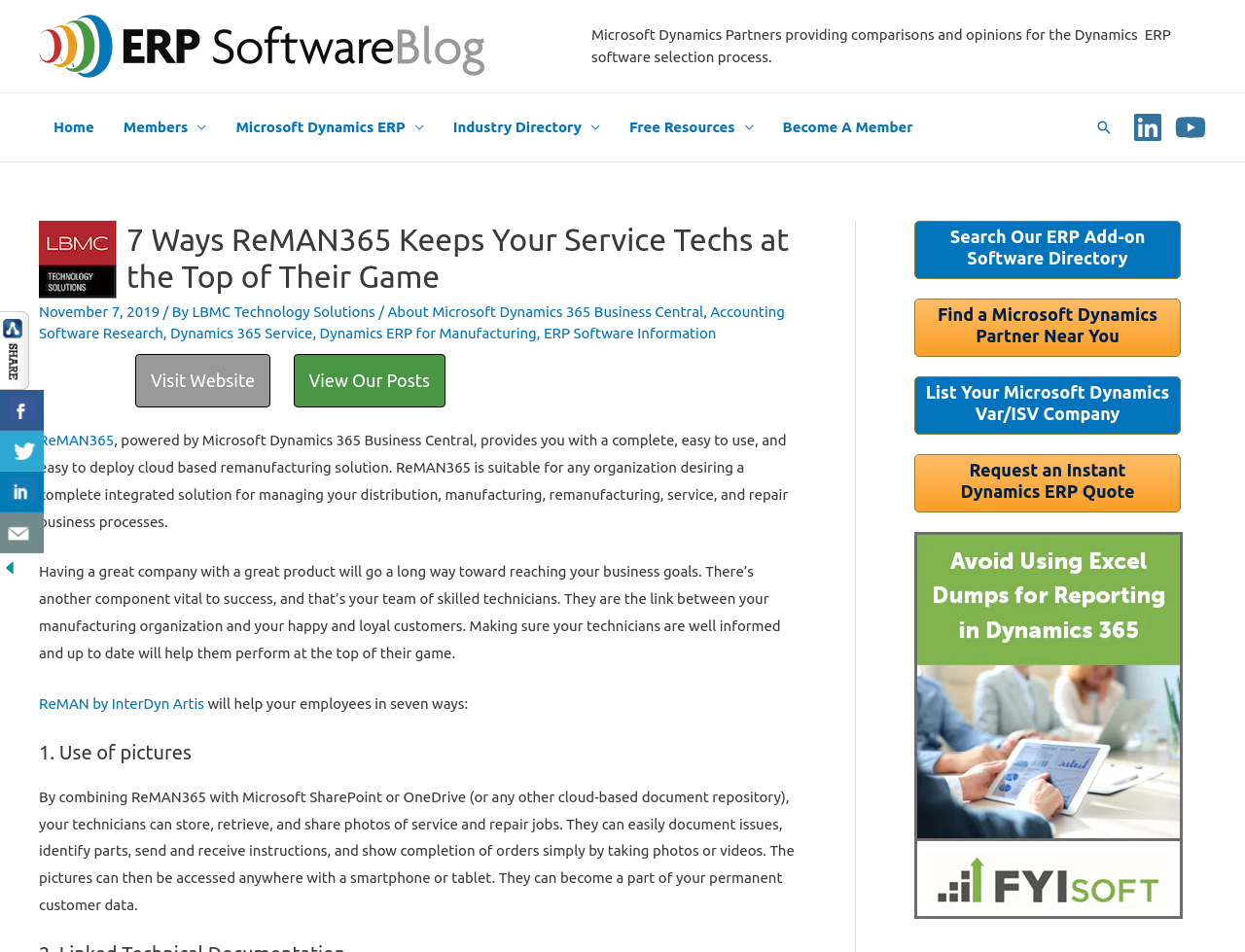Provide the bounding box coordinates in the format (top-left x, top-left y, bottom-right x, bottom-right y). All values are floating point numbers between 0 and 1. Determine the bounding box coordinate of the UI element described as: ReMAN by InterDyn Artis

[0.031, 0.73, 0.164, 0.748]